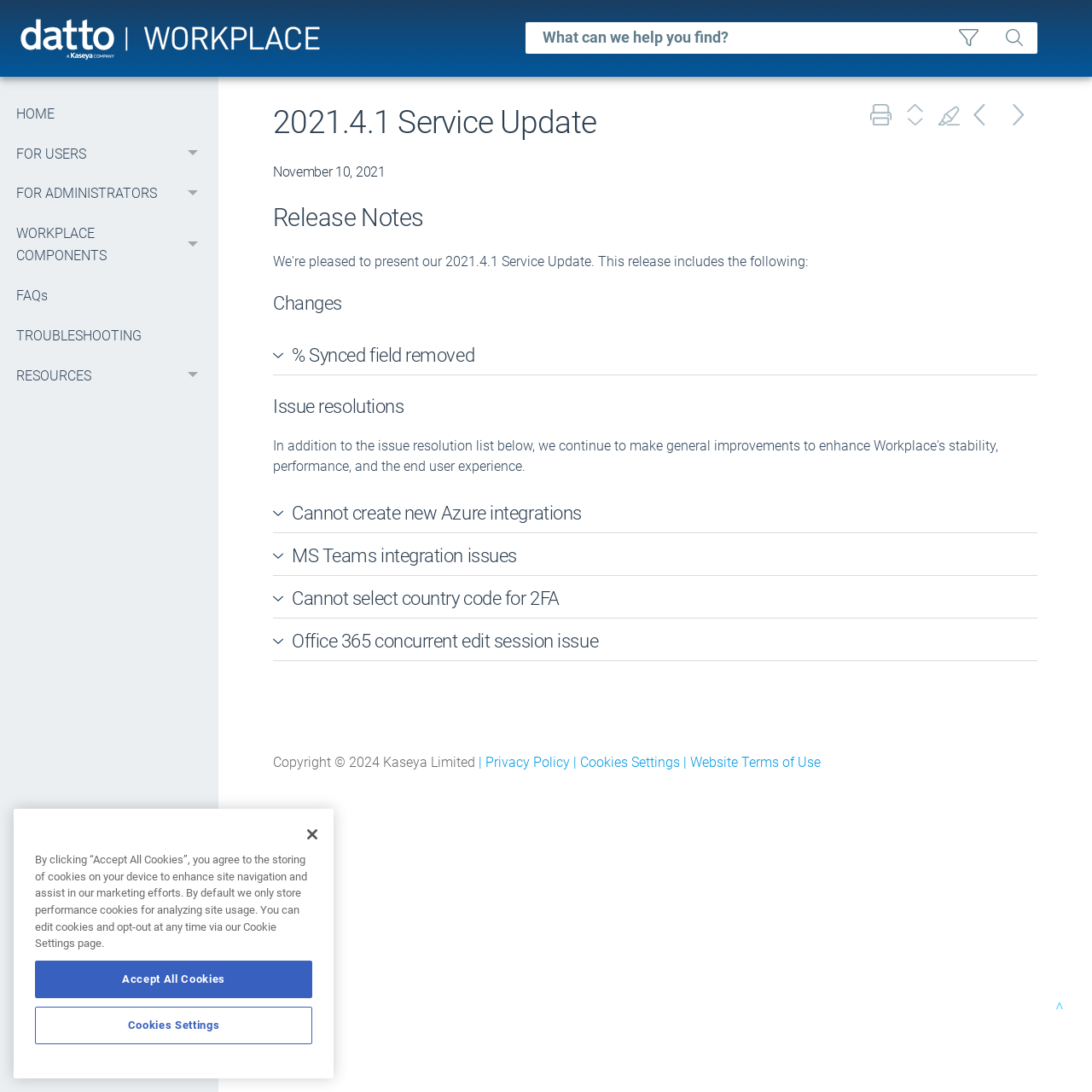Find the bounding box coordinates of the clickable element required to execute the following instruction: "Search for something". Provide the coordinates as four float numbers between 0 and 1, i.e., [left, top, right, bottom].

[0.481, 0.02, 0.95, 0.049]